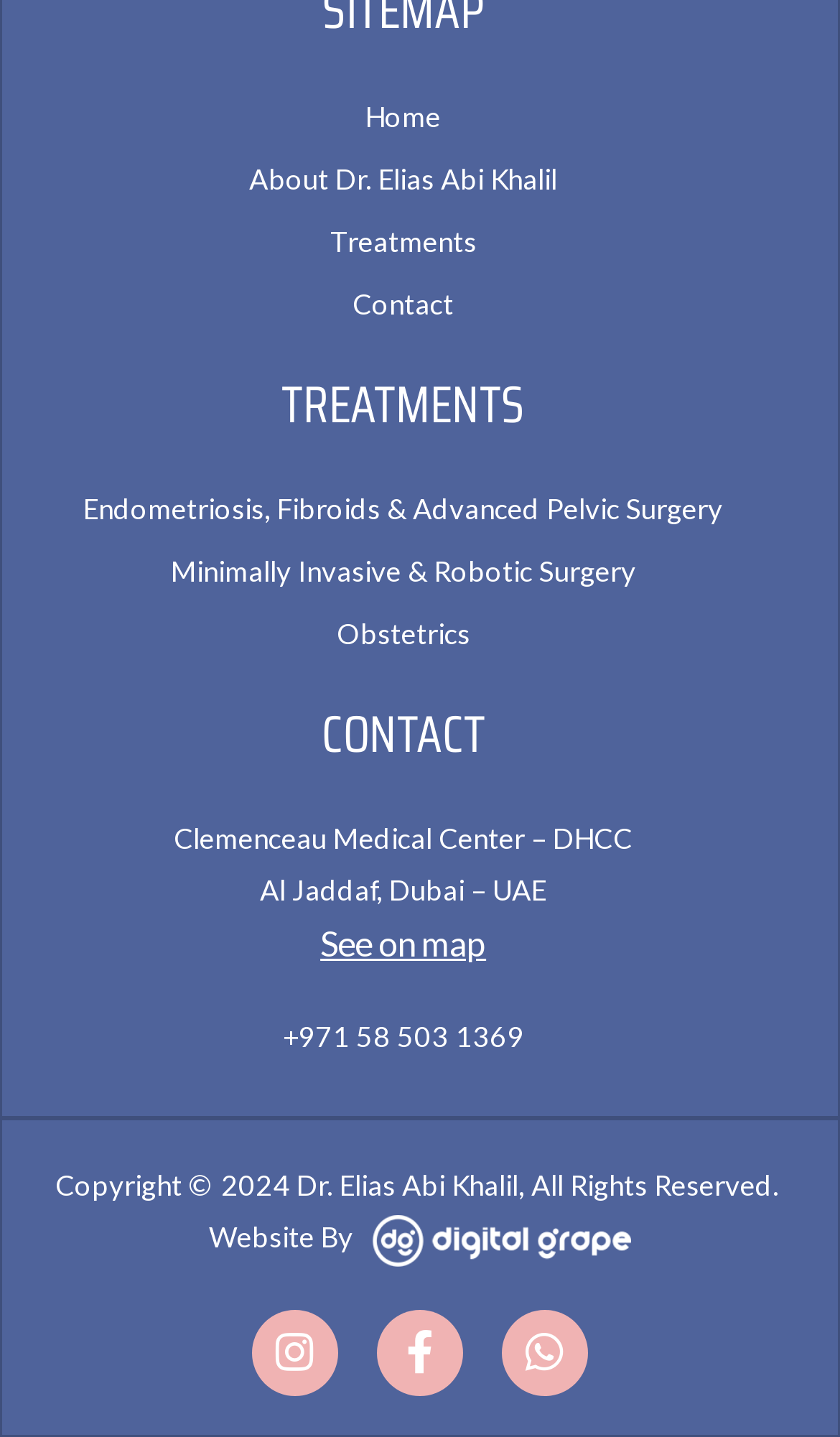Please identify the bounding box coordinates of the element that needs to be clicked to execute the following command: "See the location on the map". Provide the bounding box using four float numbers between 0 and 1, formatted as [left, top, right, bottom].

[0.381, 0.642, 0.579, 0.67]